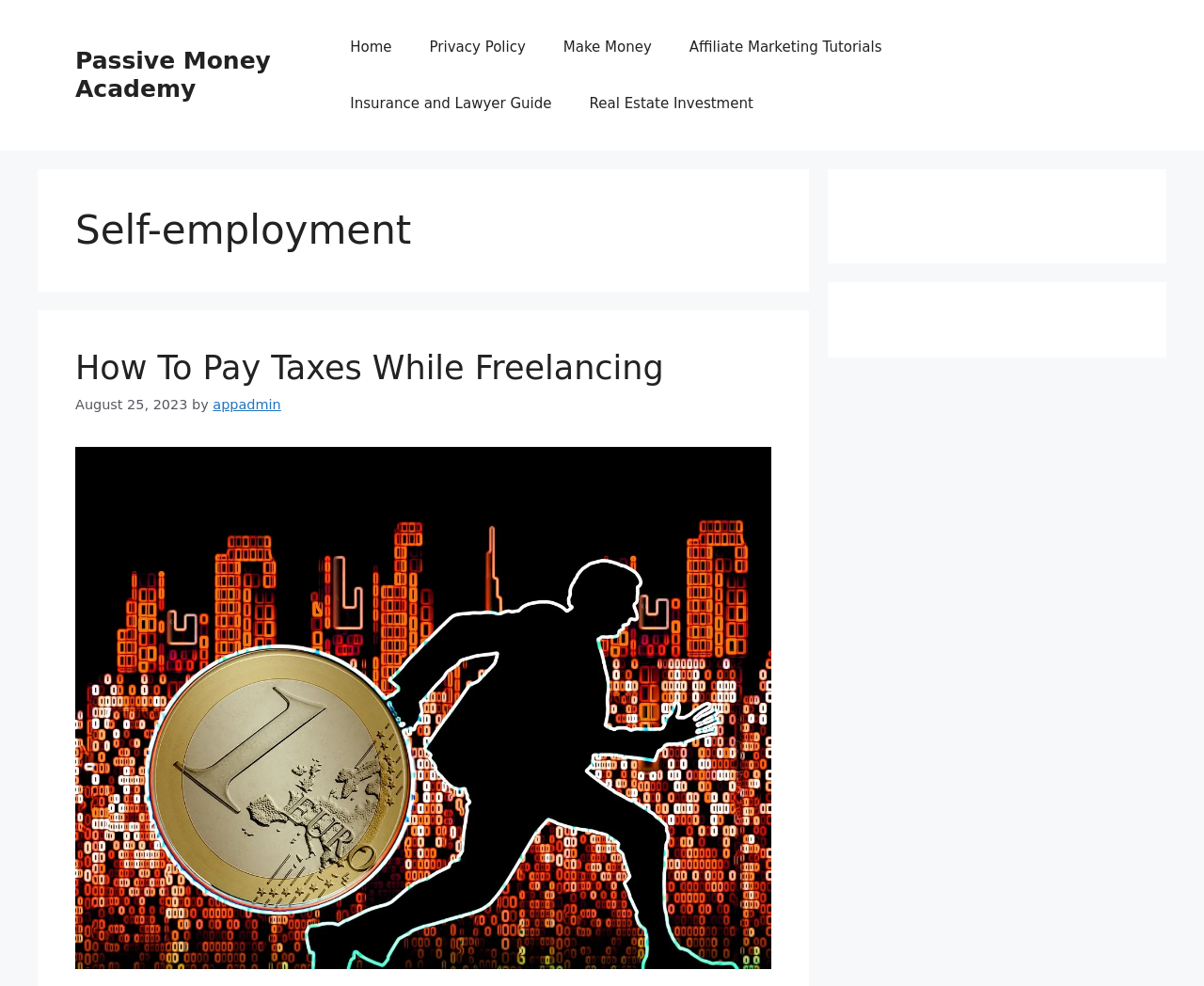Identify the bounding box coordinates of the section that should be clicked to achieve the task described: "go to home page".

[0.275, 0.019, 0.341, 0.076]